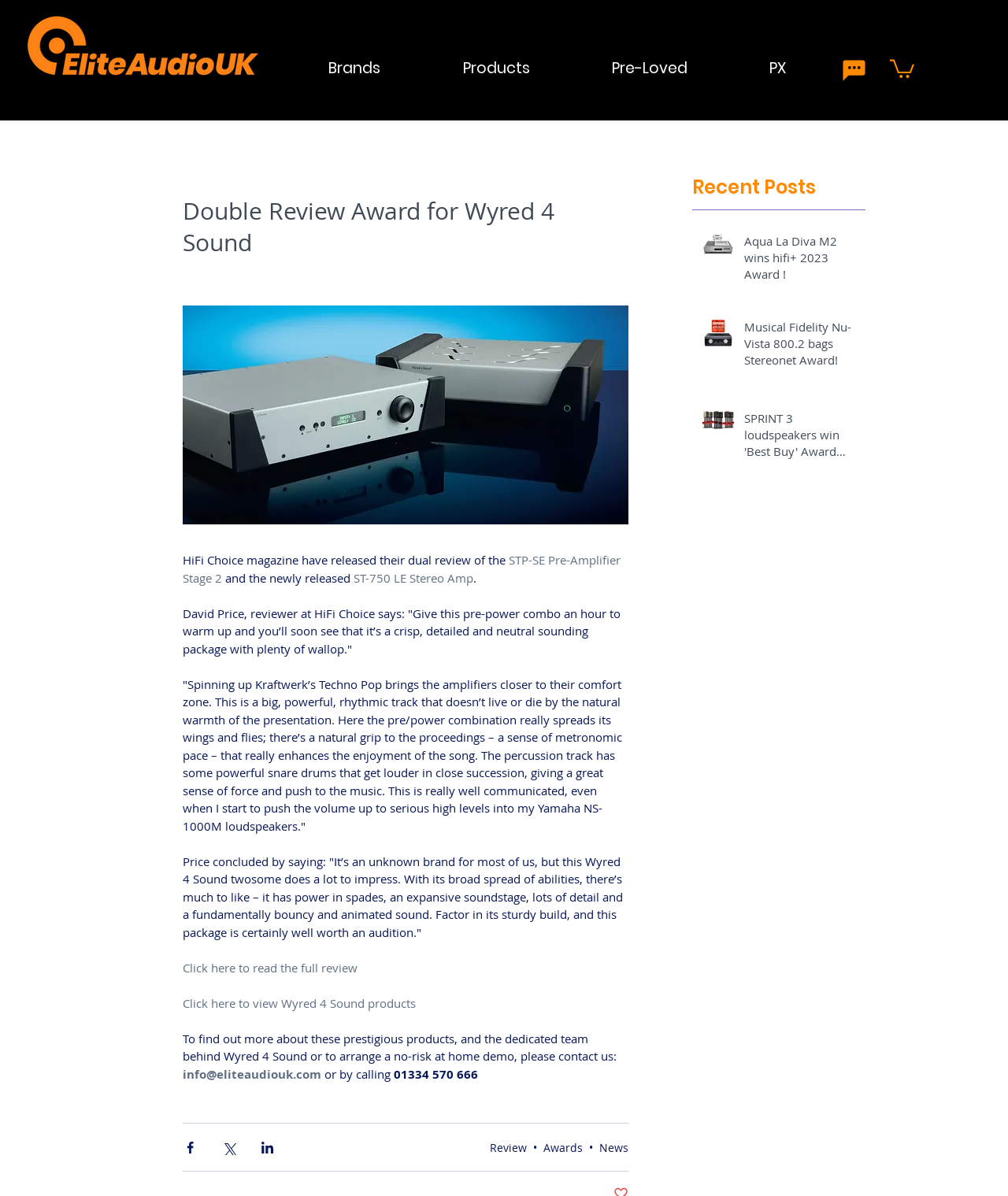Extract the primary headline from the webpage and present its text.

Double Review Award for Wyred 4 Sound